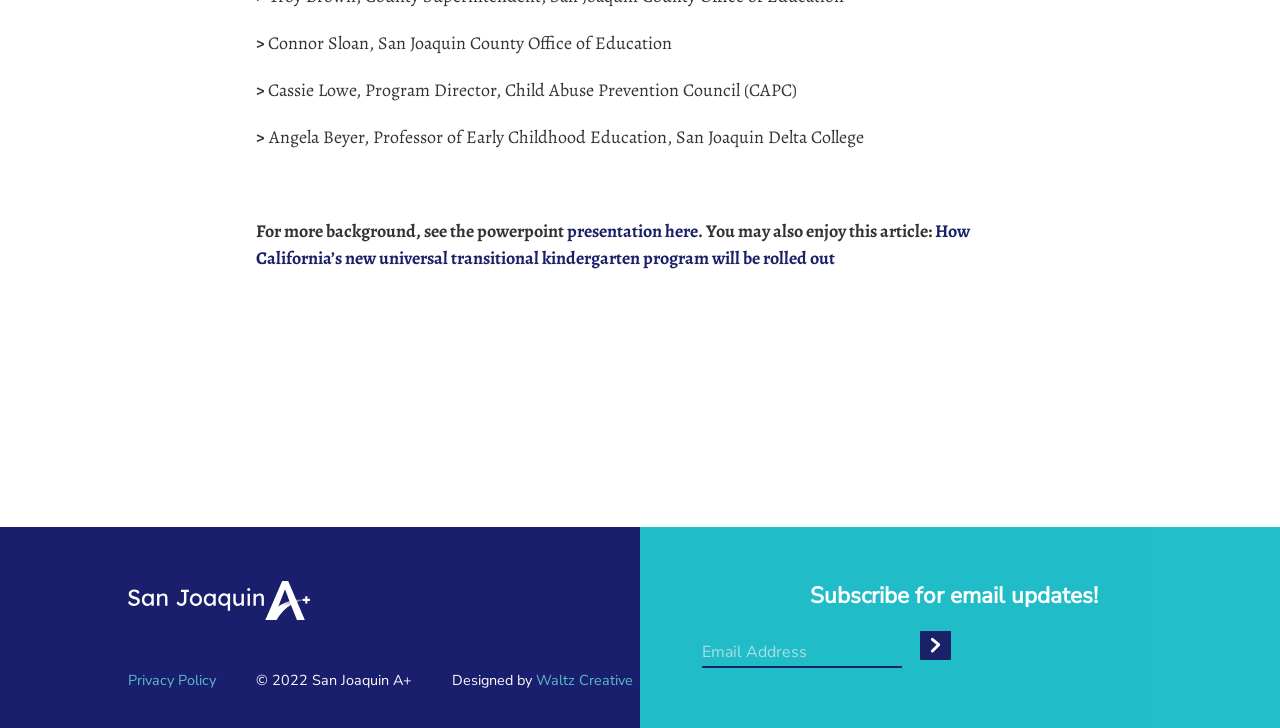What is the purpose of the textbox?
Answer the question with a single word or phrase derived from the image.

To enter email address